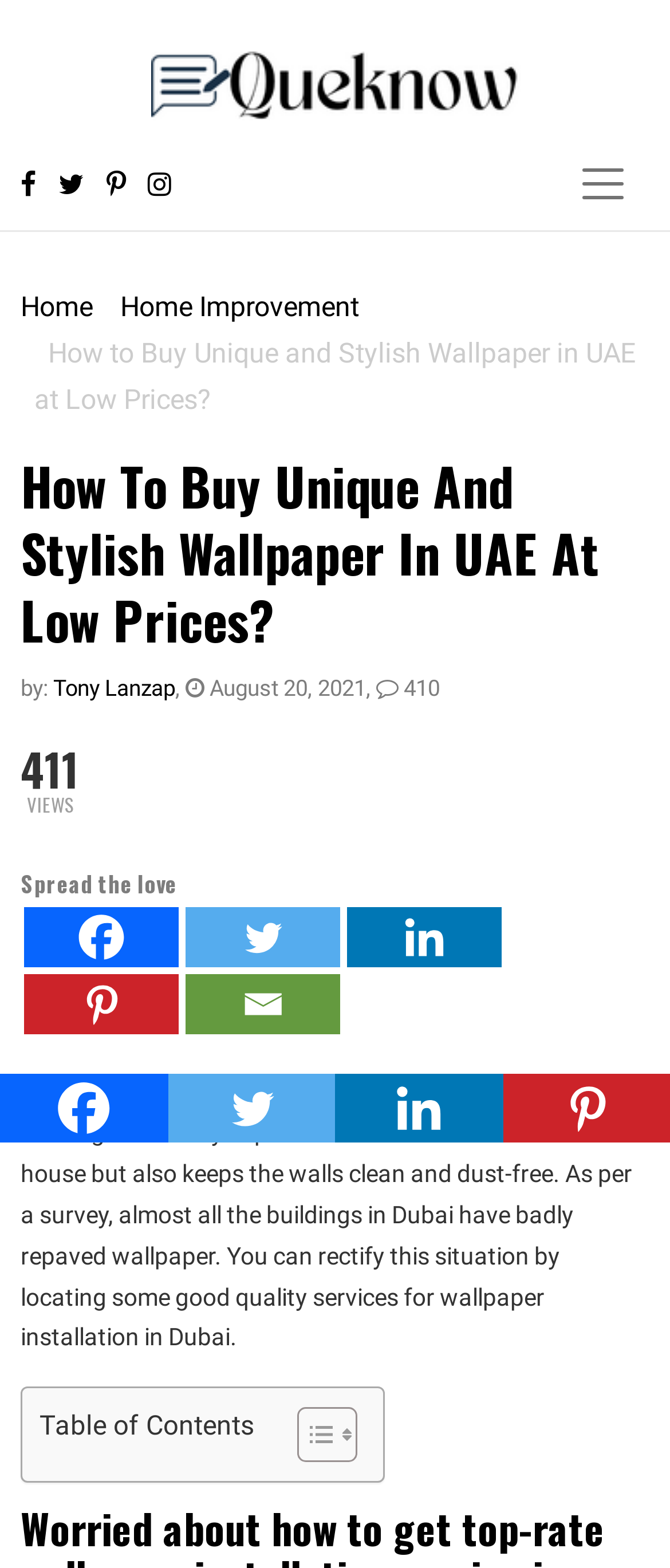Determine which piece of text is the heading of the webpage and provide it.

How To Buy Unique And Stylish Wallpaper In UAE At Low Prices?